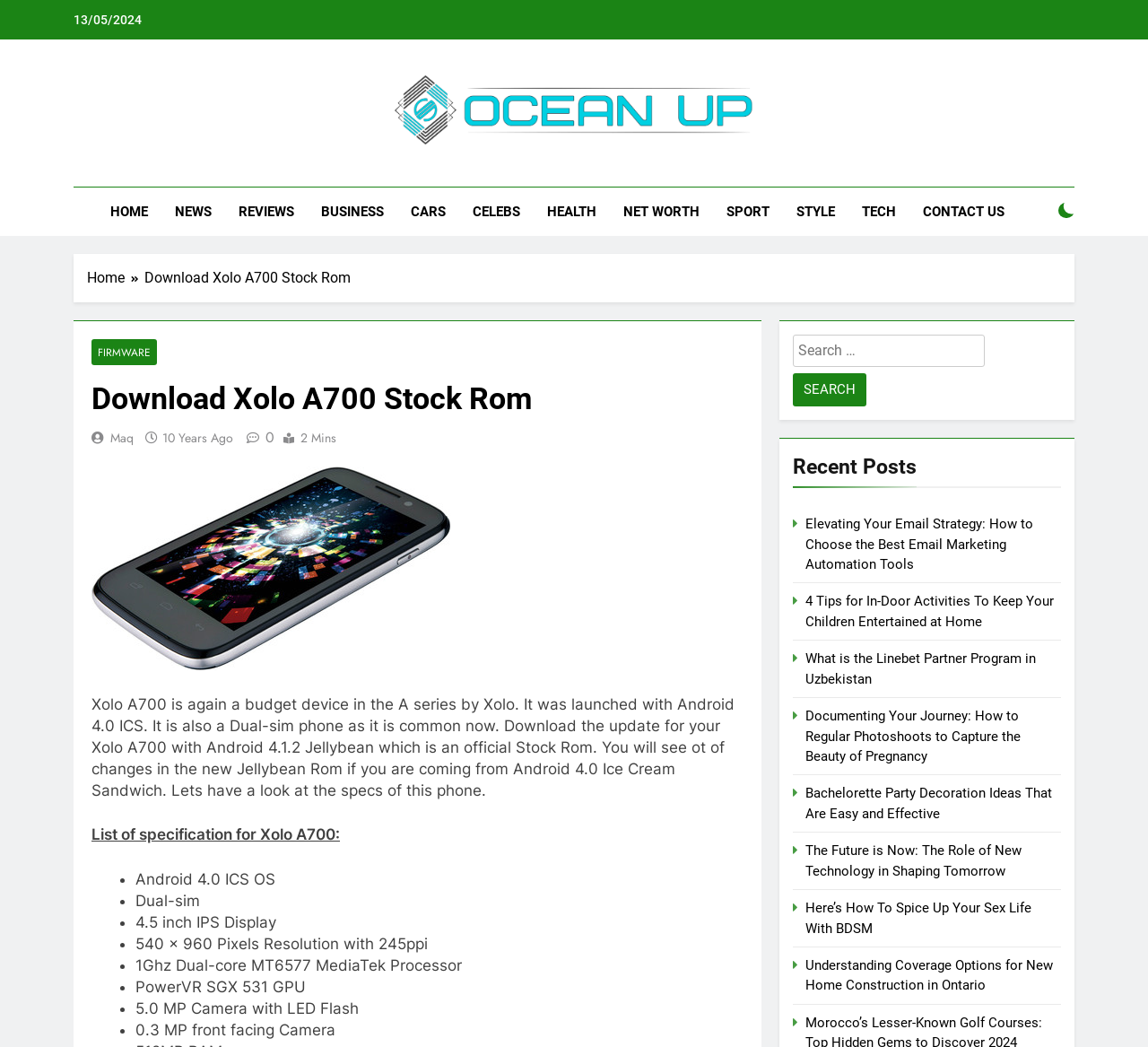How many recent posts are listed?
Provide a well-explained and detailed answer to the question.

The recent posts are listed under the heading 'Recent Posts'. There are 8 links listed, each representing a recent post.